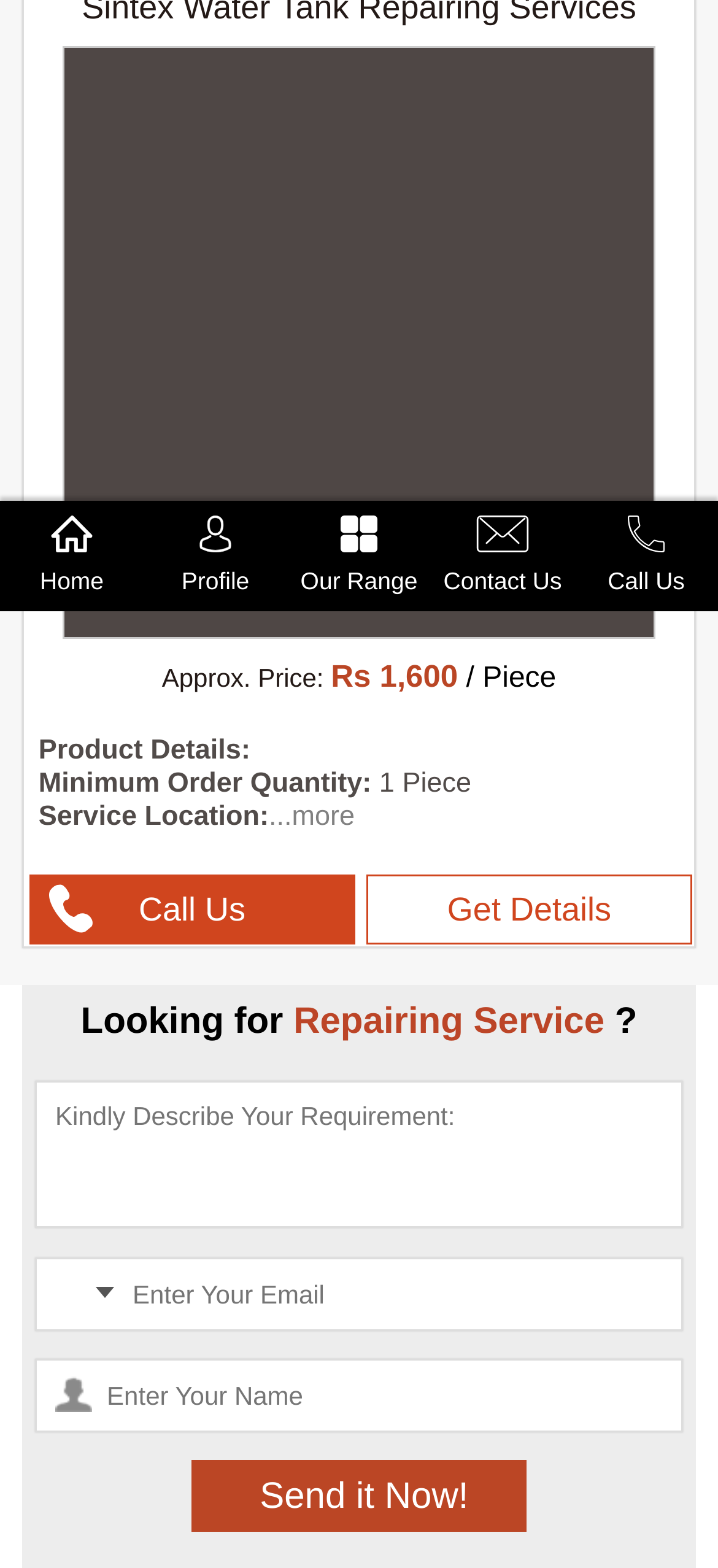Given the description of the UI element: "Home", predict the bounding box coordinates in the form of [left, top, right, bottom], with each value being a float between 0 and 1.

[0.0, 0.319, 0.2, 0.378]